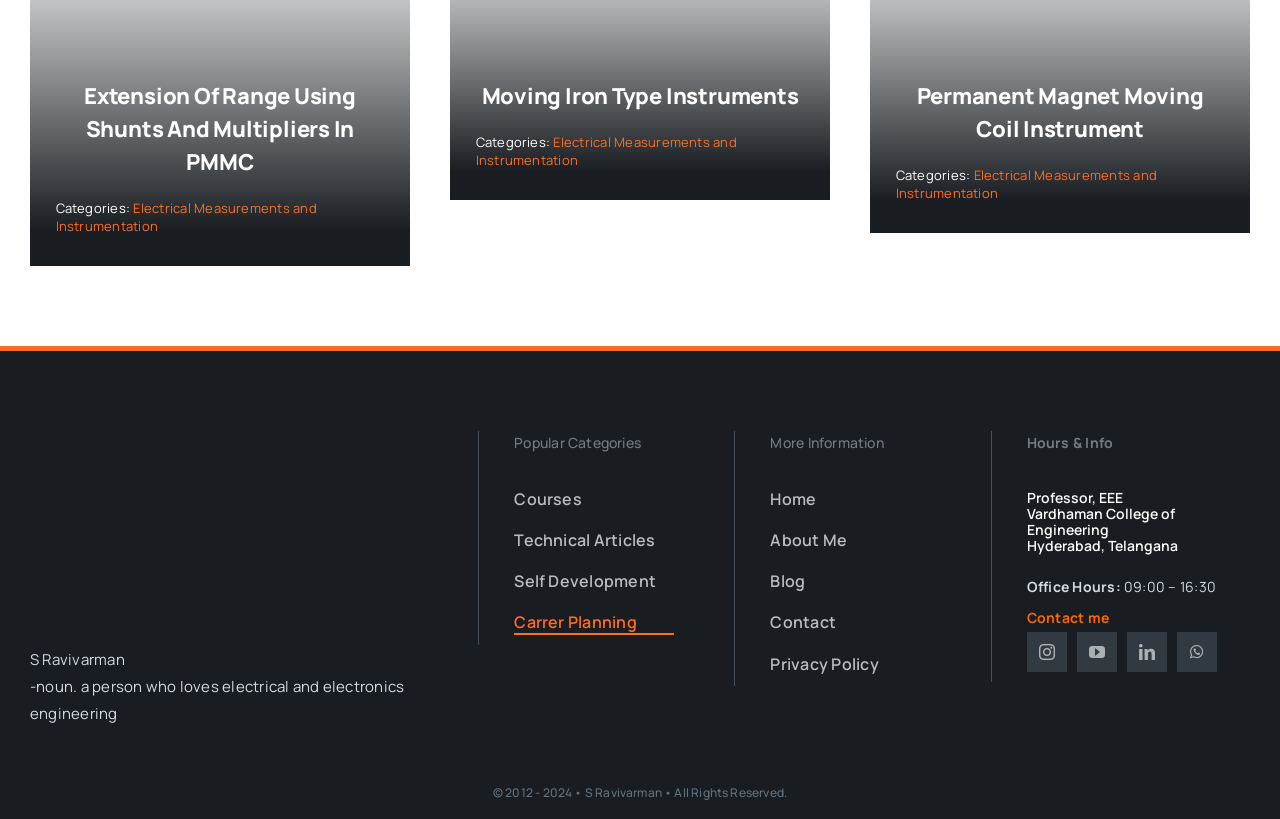Indicate the bounding box coordinates of the clickable region to achieve the following instruction: "Visit the homepage."

[0.602, 0.598, 0.726, 0.624]